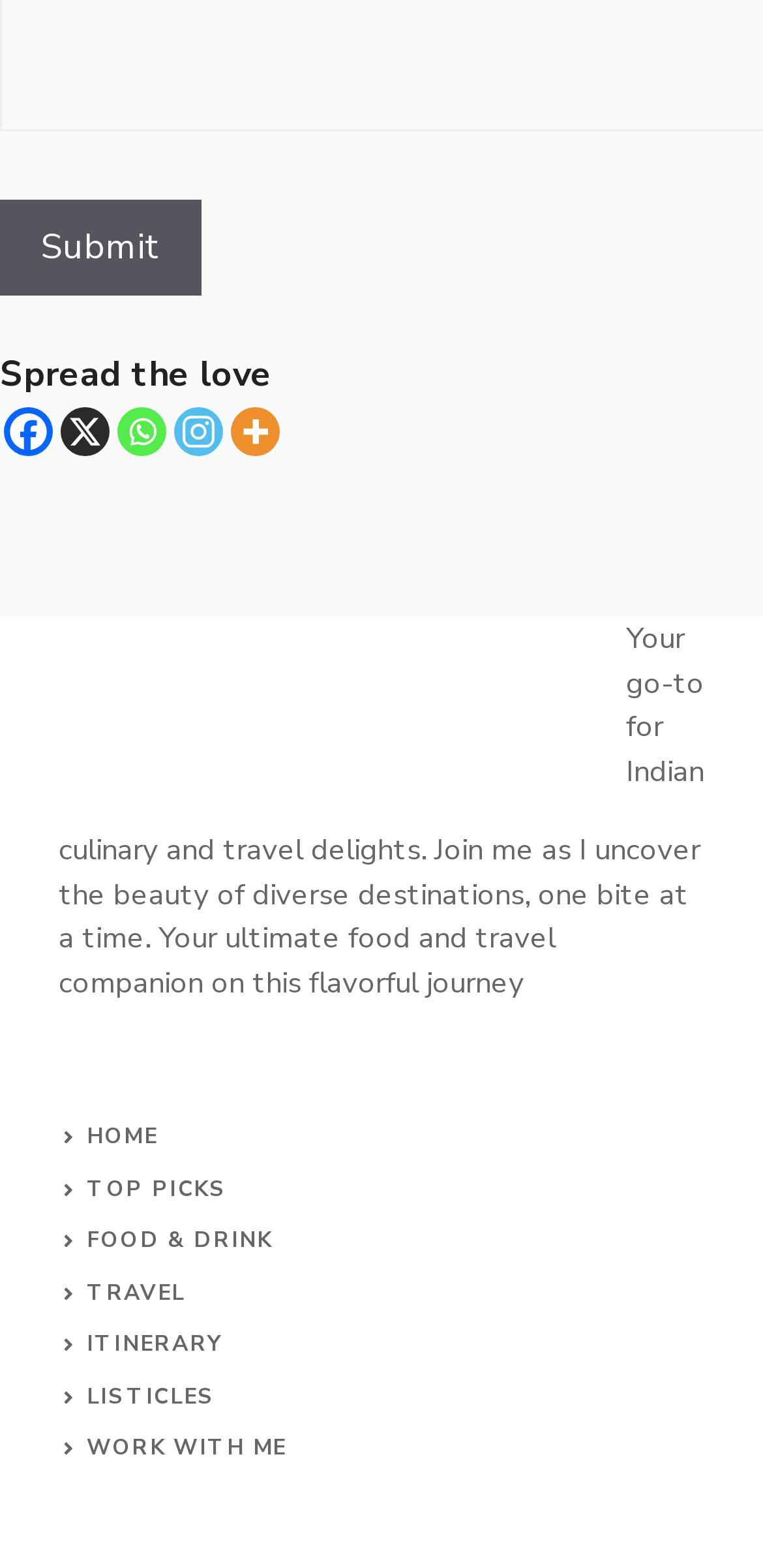Please respond to the question with a concise word or phrase:
Is the website focused on a specific country?

India